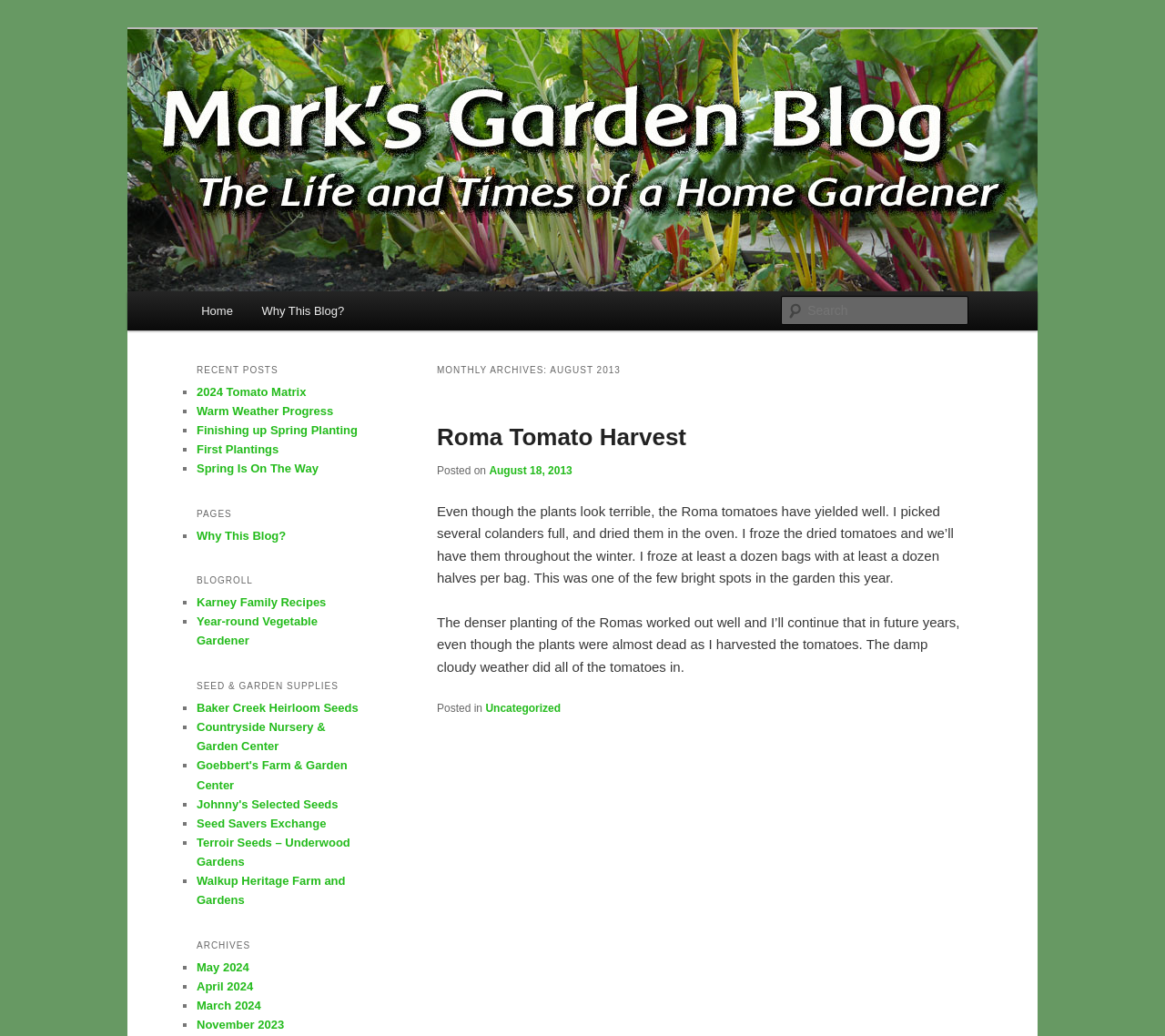Find the bounding box coordinates of the UI element according to this description: "Planning a Catholic Wedding".

None